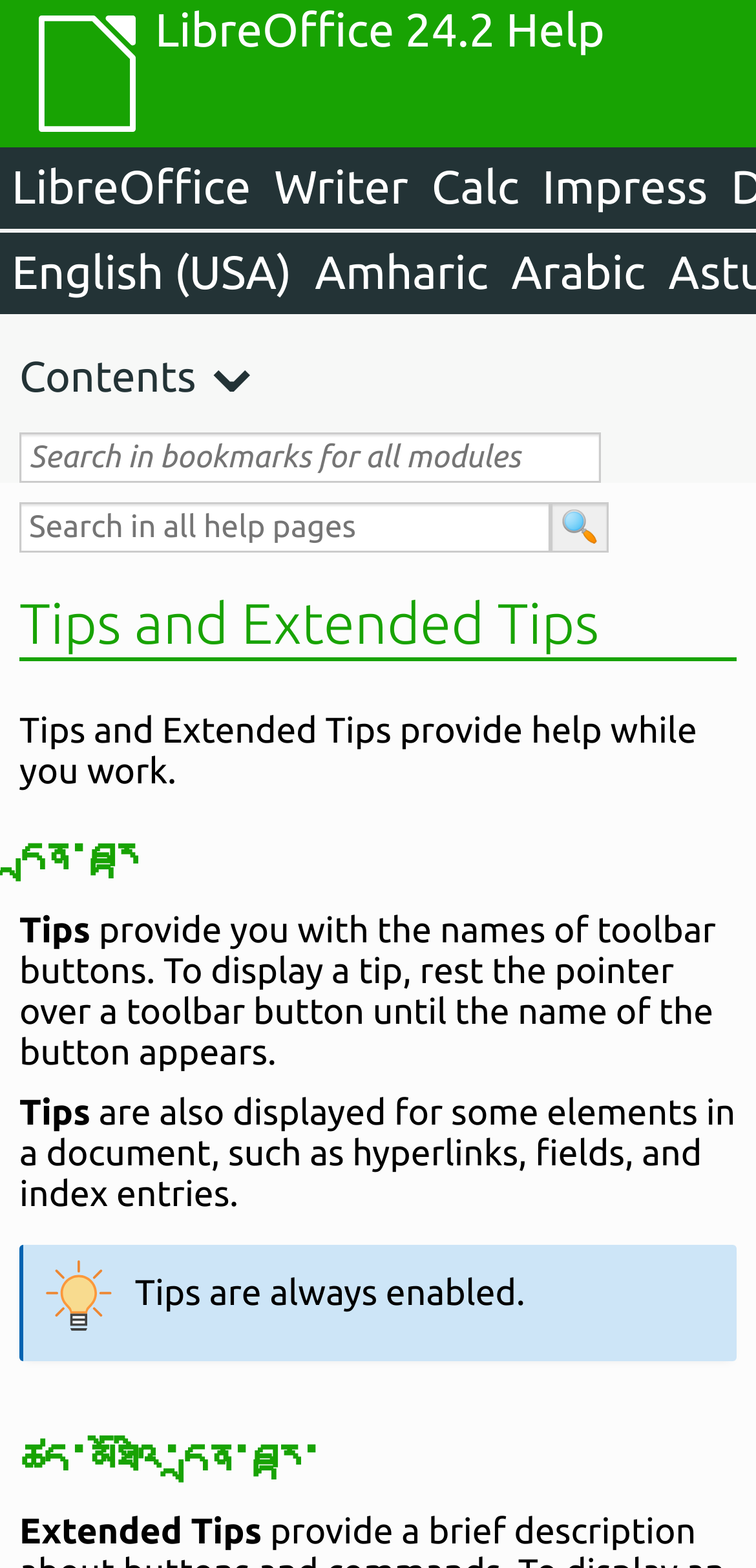Answer the question below in one word or phrase:
What is the icon next to the search box?

🔍